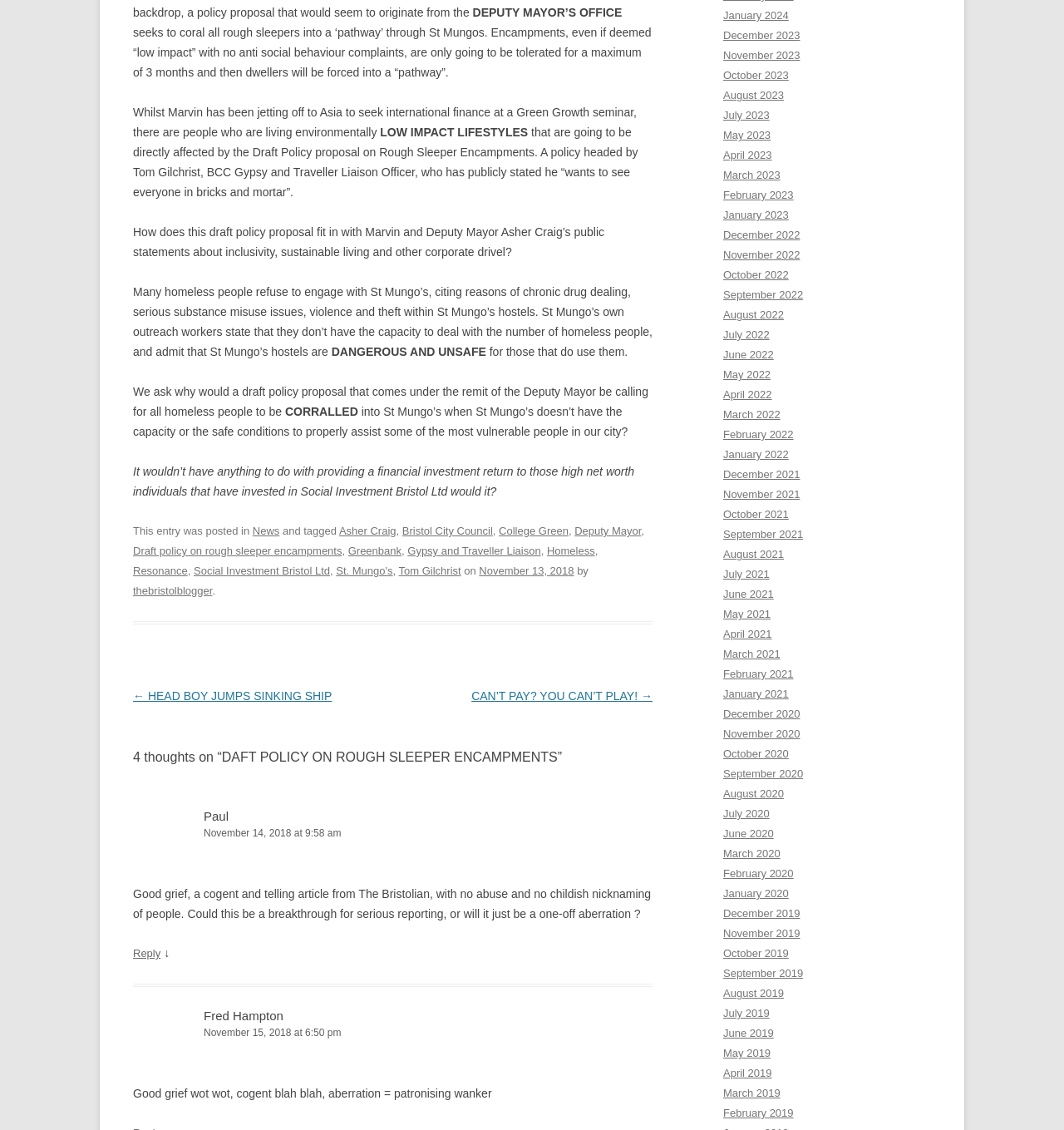Using the webpage screenshot, locate the HTML element that fits the following description and provide its bounding box: "Deputy Mayor".

[0.54, 0.464, 0.603, 0.475]